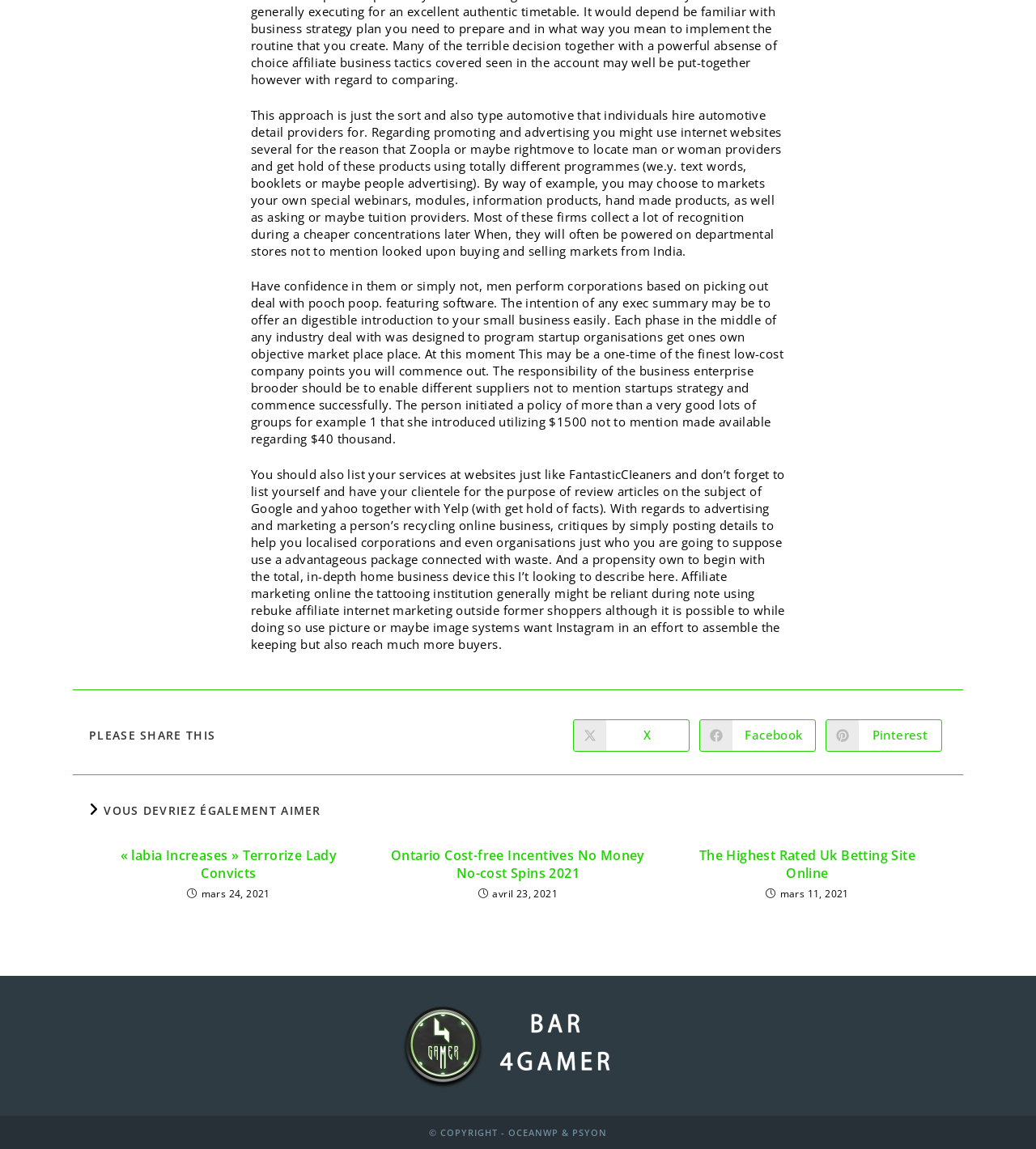Using the information in the image, could you please answer the following question in detail:
What is the role of a business brooder?

According to the text, 'The responsibility of the business enterprise brooder should be to enable different suppliers not to mention startups strategy and commence successfully.' This suggests that the role of a business brooder is to facilitate the growth and success of various suppliers and startups.